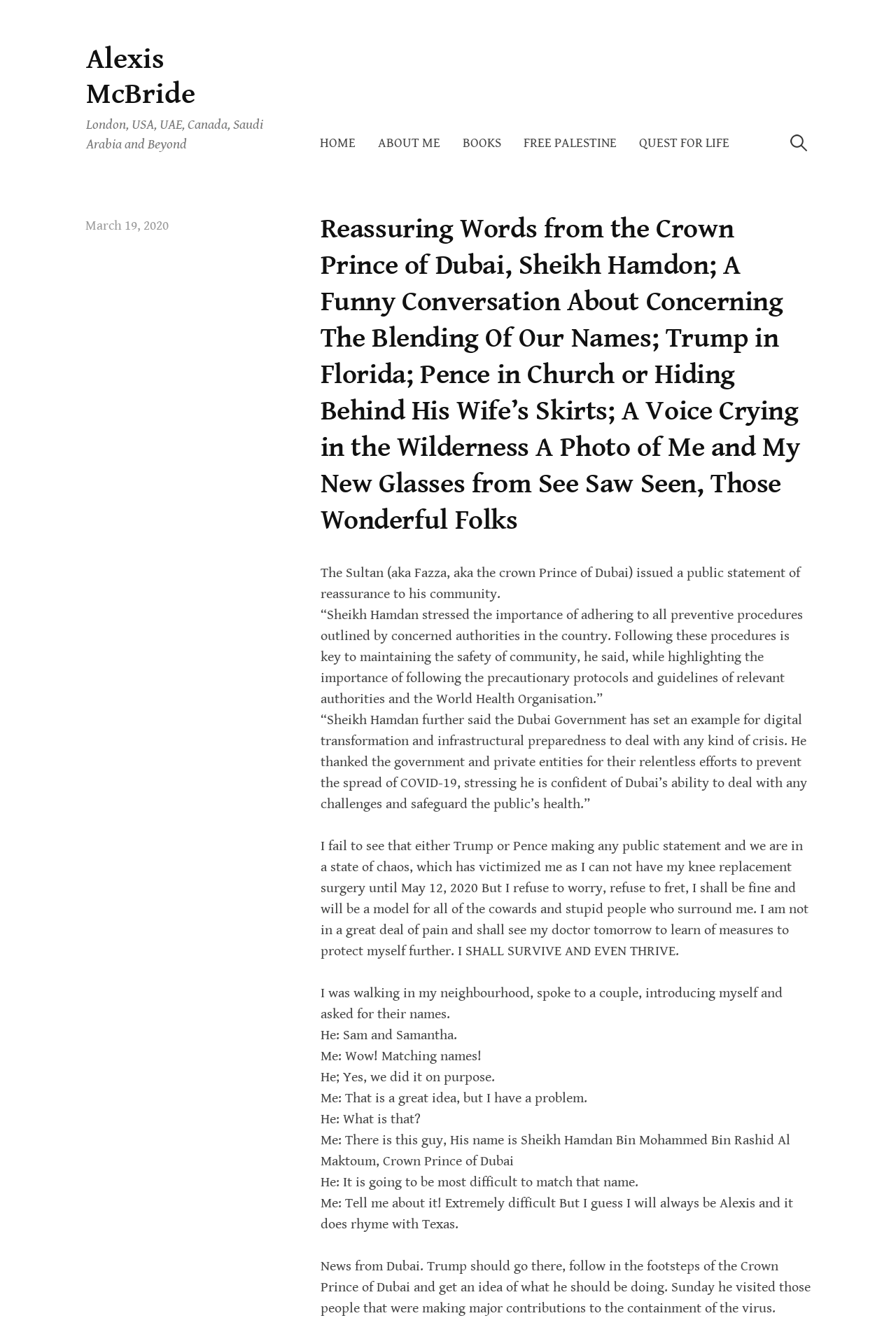What is the main title displayed on this webpage?

Reassuring Words from the Crown Prince of Dubai, Sheikh Hamdon; A Funny Conversation About Concerning The Blending Of Our Names; Trump in Florida; Pence in Church or Hiding Behind His Wife’s Skirts; A Voice Crying in the Wilderness A Photo of Me and My New Glasses from See Saw Seen, Those Wonderful Folks